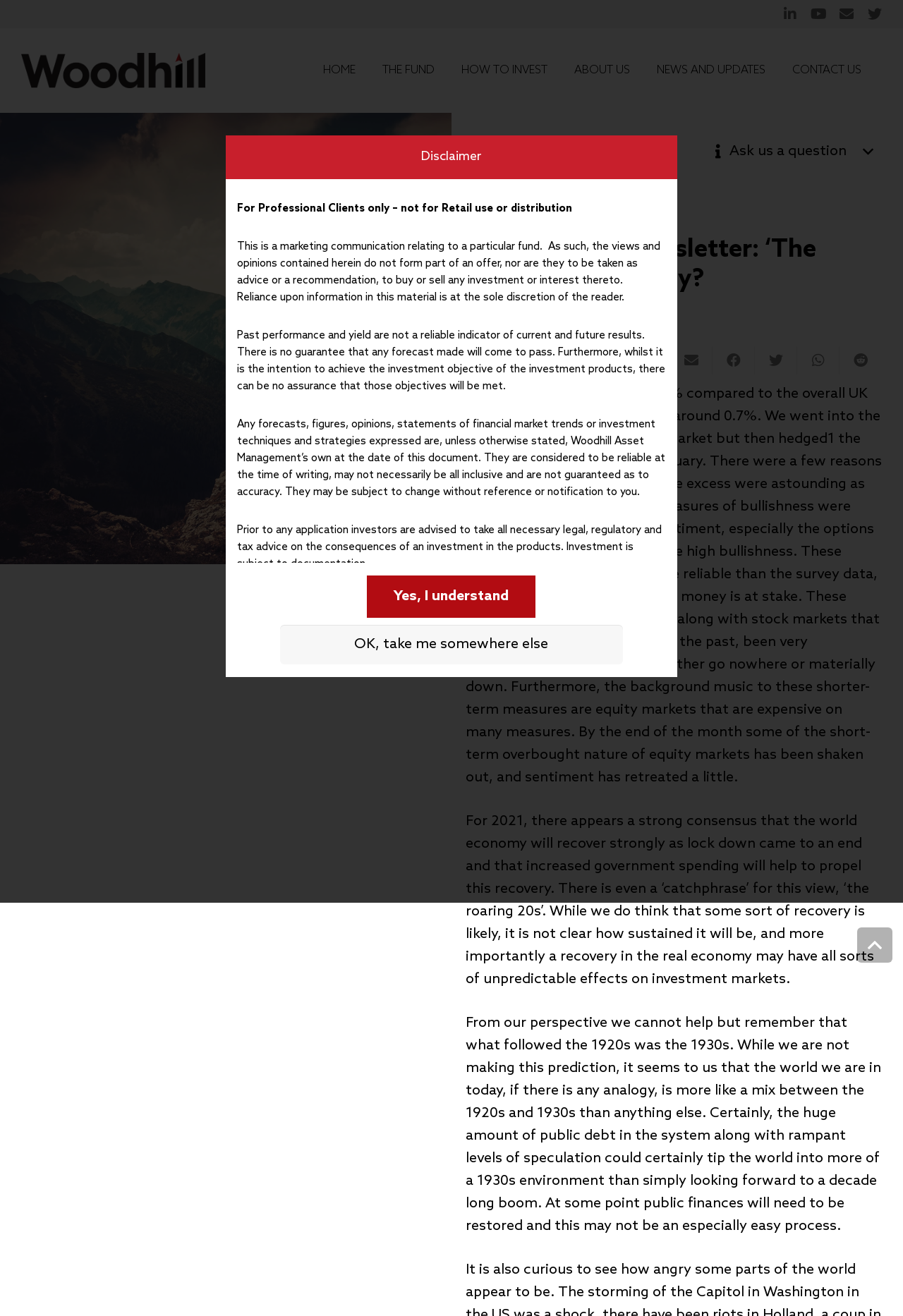Kindly respond to the following question with a single word or a brief phrase: 
What is the purpose of the button with the text 'Ask us a question'?

To ask a question